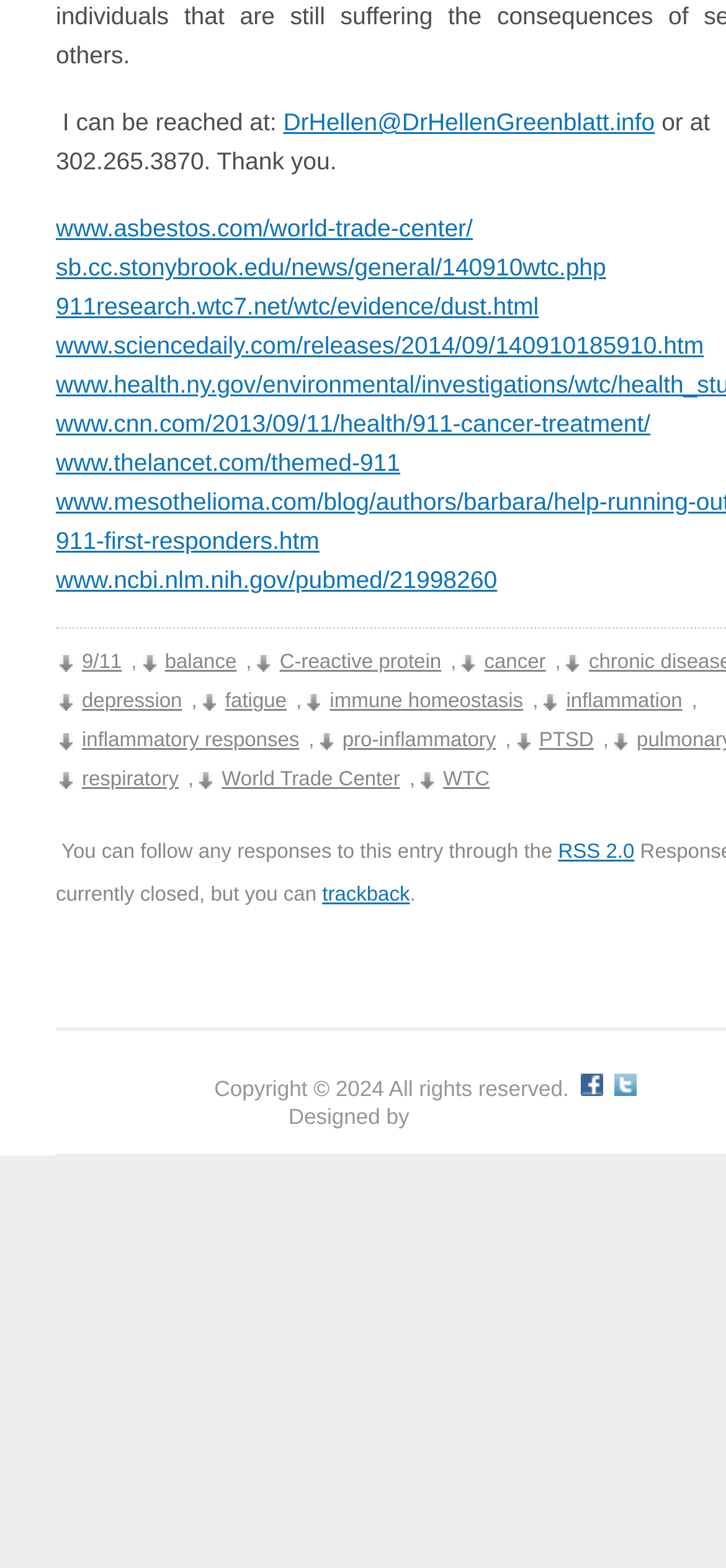Using the information in the image, give a detailed answer to the following question: What is the purpose of the links on the webpage?

The links on the webpage seem to be providing references and resources related to the topic of 9/11 and health effects. They lead to various websites, articles, and research papers, suggesting that the author wants to provide additional information and credibility to the topic.